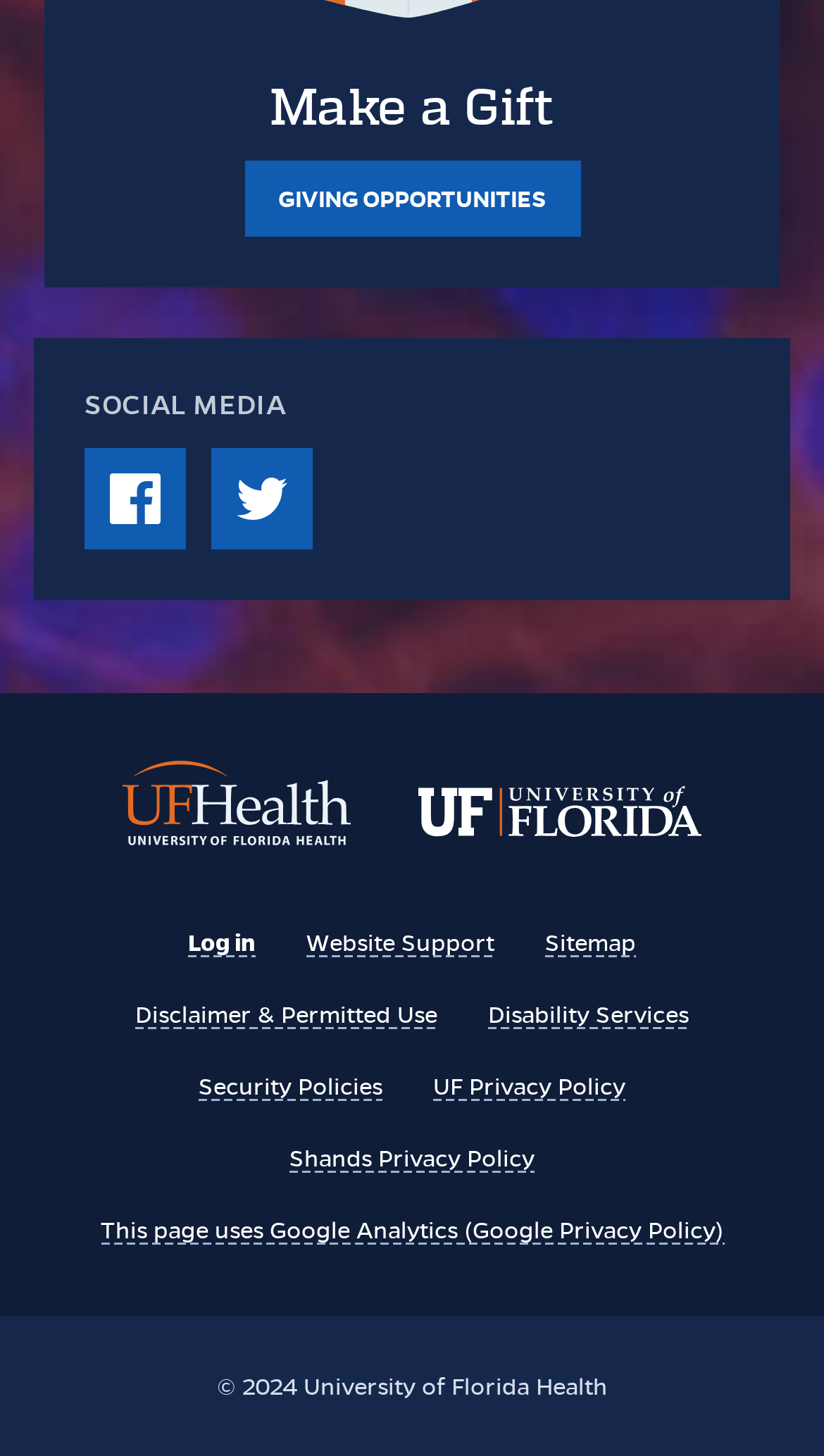Please find the bounding box for the UI component described as follows: "Disclaimer & Permitted Use".

[0.164, 0.686, 0.531, 0.706]